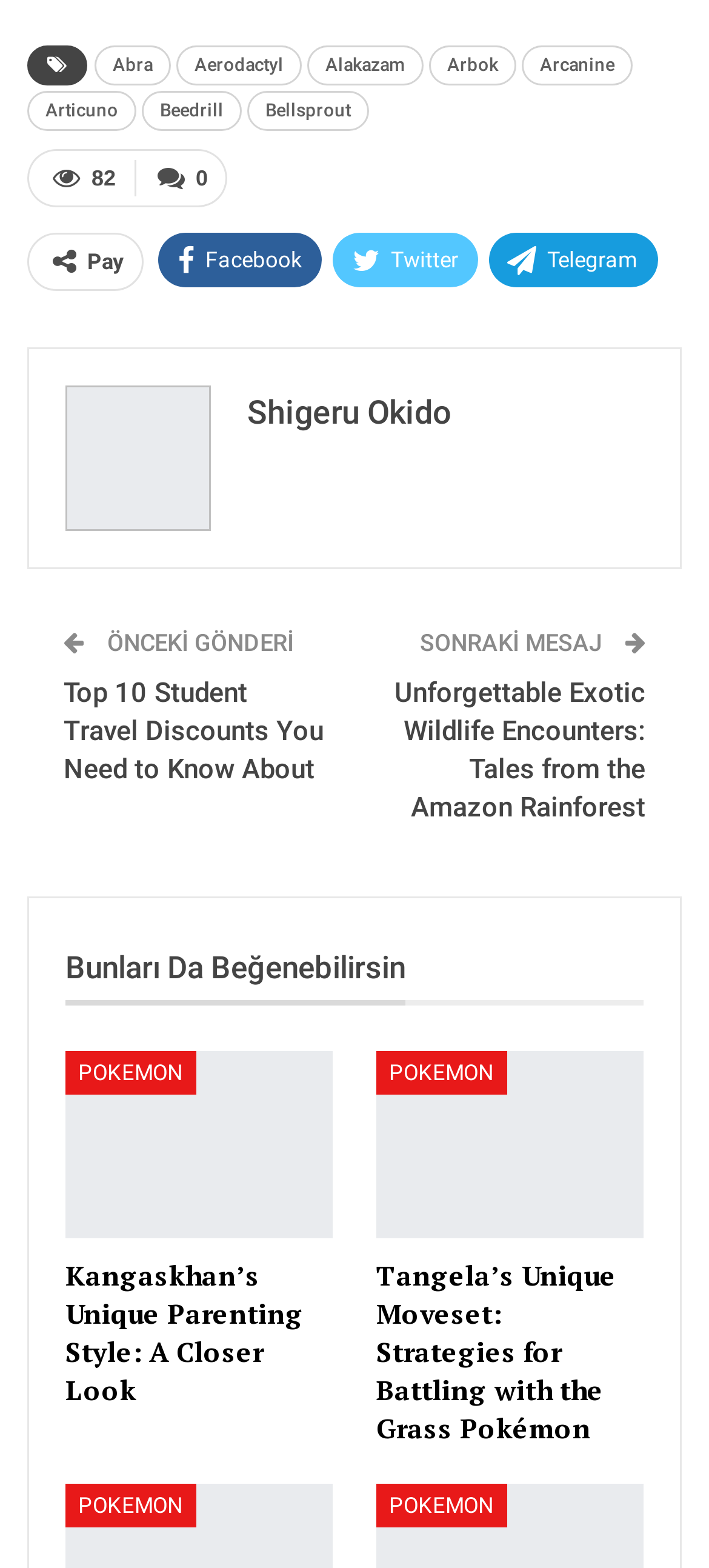Please determine the bounding box coordinates of the area that needs to be clicked to complete this task: 'View The Deconstruction of Buildings in Old Ellicott City article'. The coordinates must be four float numbers between 0 and 1, formatted as [left, top, right, bottom].

None